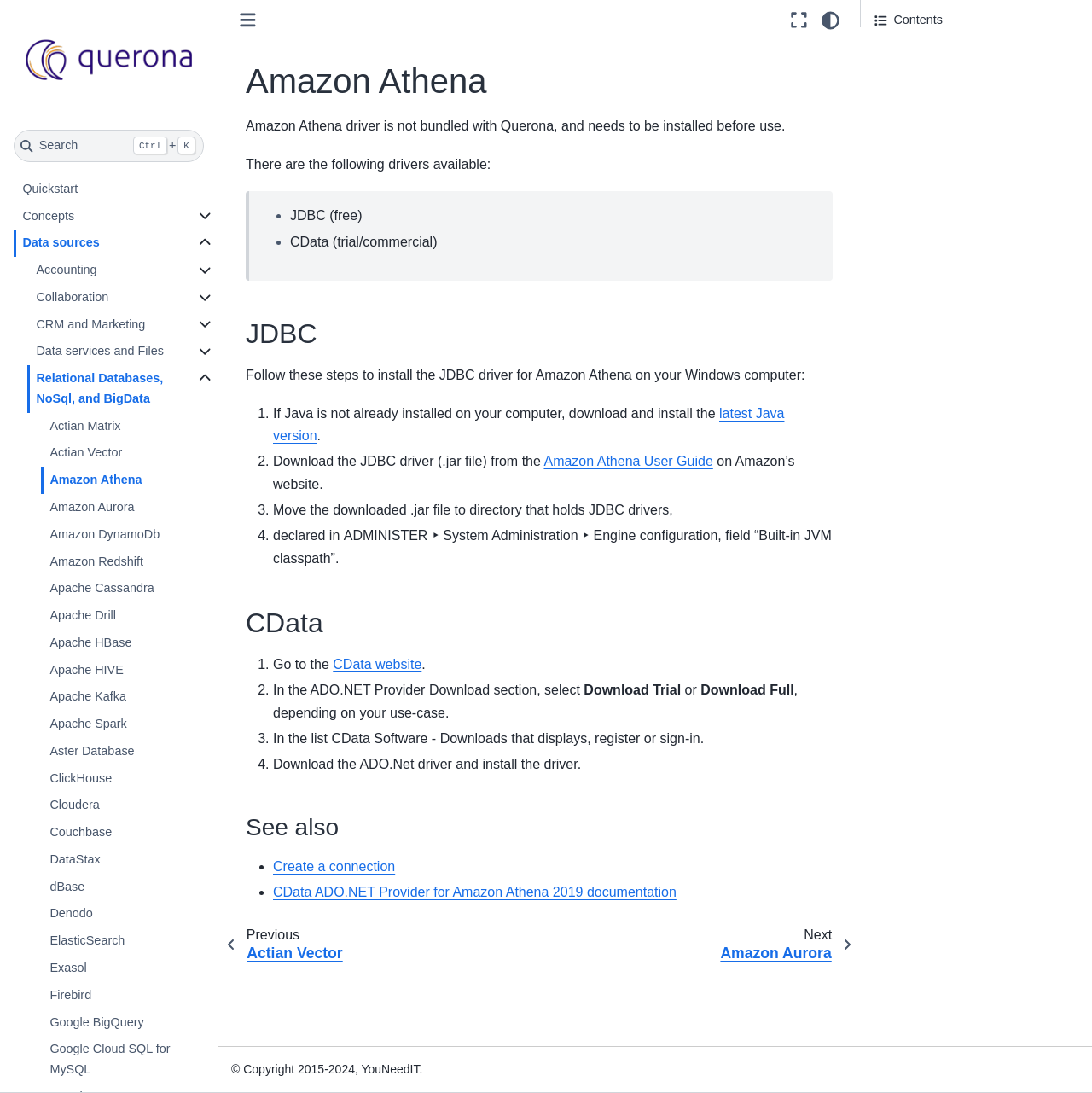Please identify the bounding box coordinates of the clickable region that I should interact with to perform the following instruction: "Visit 'Amazon Aurora'". The coordinates should be expressed as four float numbers between 0 and 1, i.e., [left, top, right, bottom].

[0.038, 0.452, 0.199, 0.477]